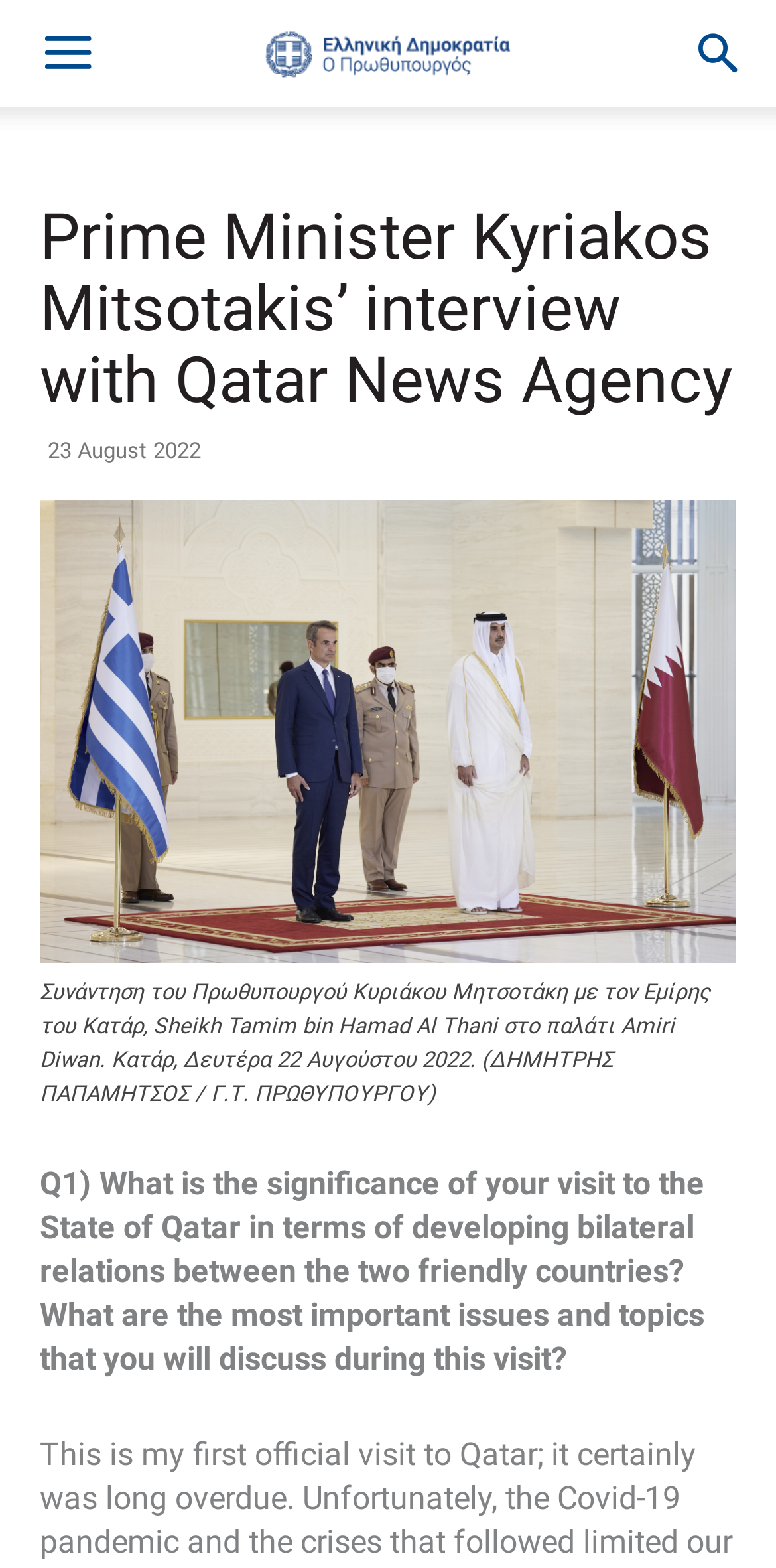Locate and generate the text content of the webpage's heading.

Prime Minister Kyriakos Mitsotakis’ interview with Qatar News Agency